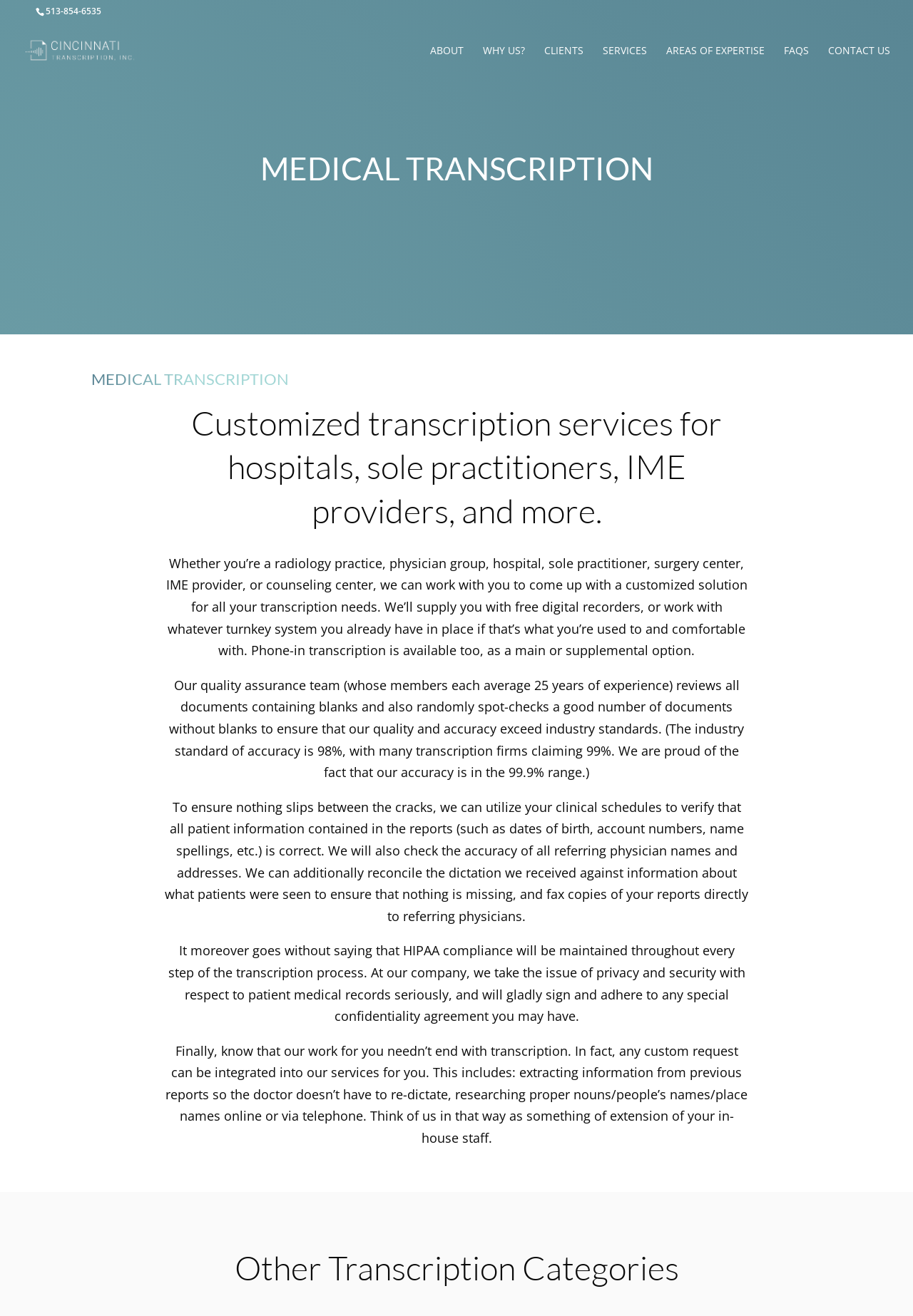What is the accuracy rate of the transcription services?
Using the image, provide a detailed and thorough answer to the question.

I found this information by reading the StaticText element that compares the industry standard of accuracy to the company's accuracy rate, stating that 'our accuracy is in the 99.9% range'.